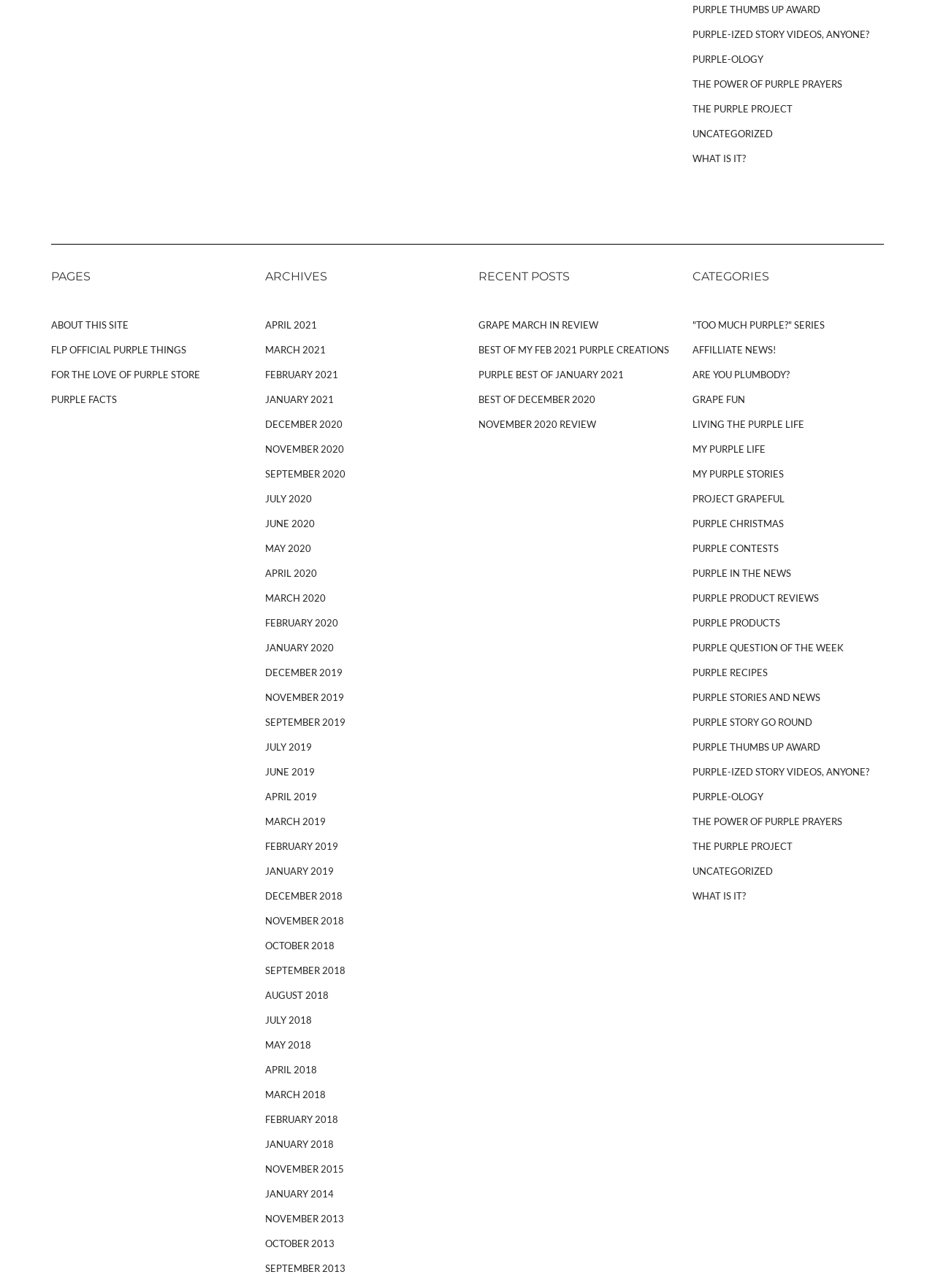Could you highlight the region that needs to be clicked to execute the instruction: "Explore 'GRAPE MARCH IN REVIEW' post"?

[0.512, 0.242, 0.717, 0.262]